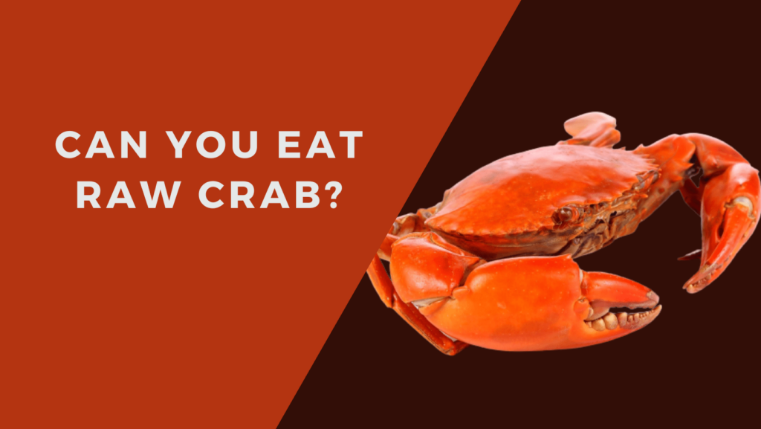What is the crab's shell like?
Observe the image and answer the question with a one-word or short phrase response.

Glossy